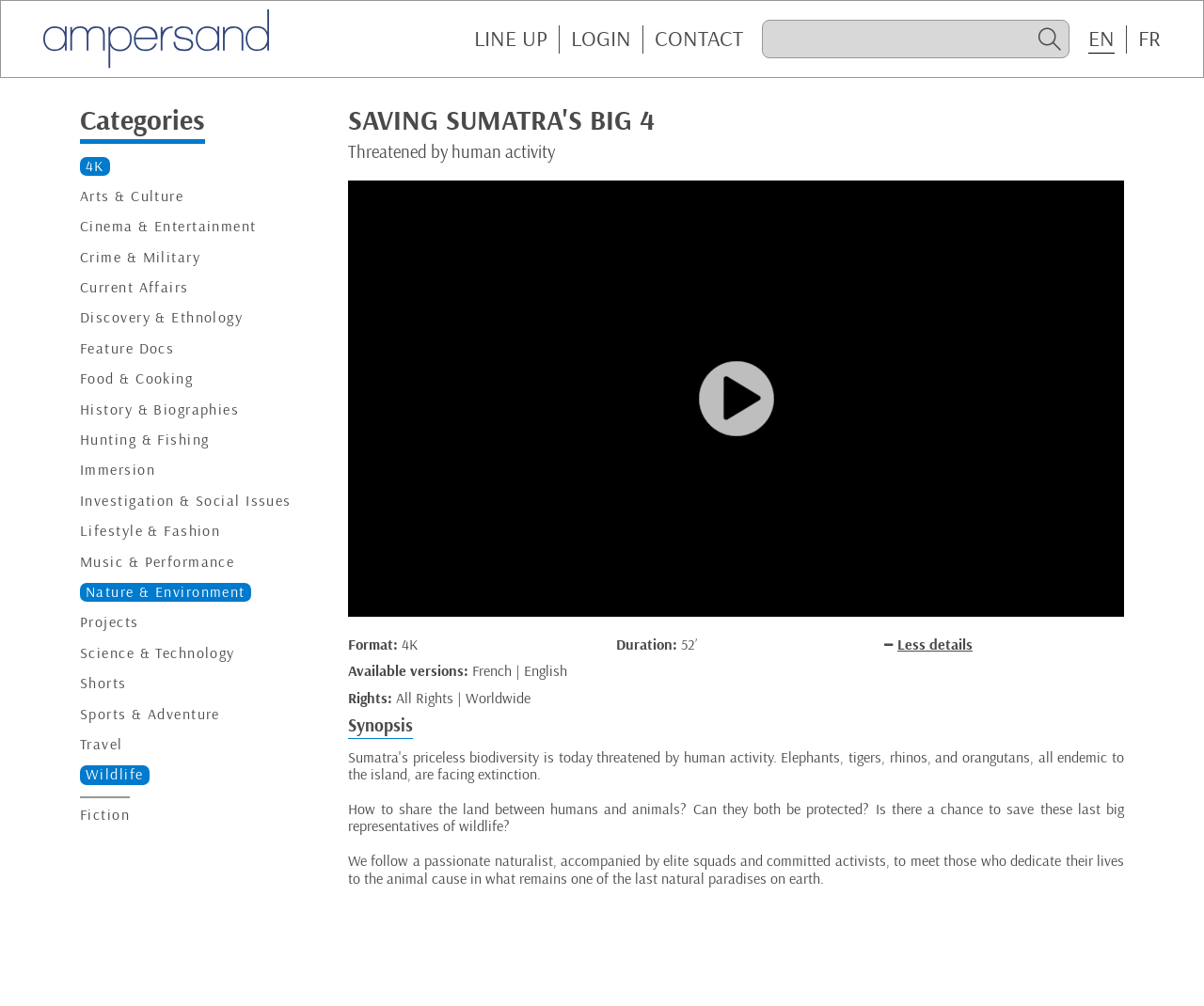Give a one-word or short-phrase answer to the following question: 
What is the category of the content?

Wildlife